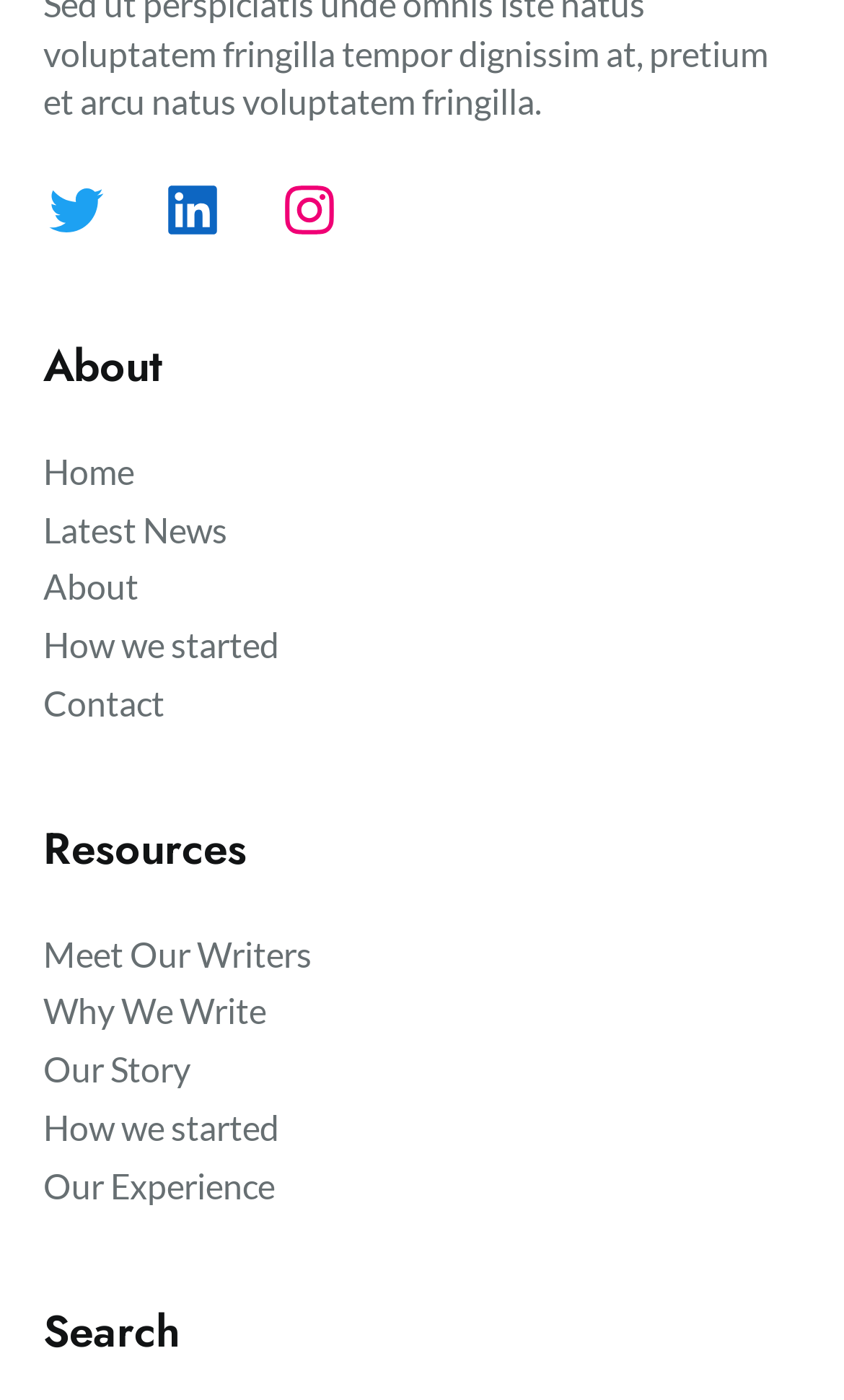Provide the bounding box coordinates of the HTML element this sentence describes: "Our Story". The bounding box coordinates consist of four float numbers between 0 and 1, i.e., [left, top, right, bottom].

[0.051, 0.747, 0.226, 0.781]